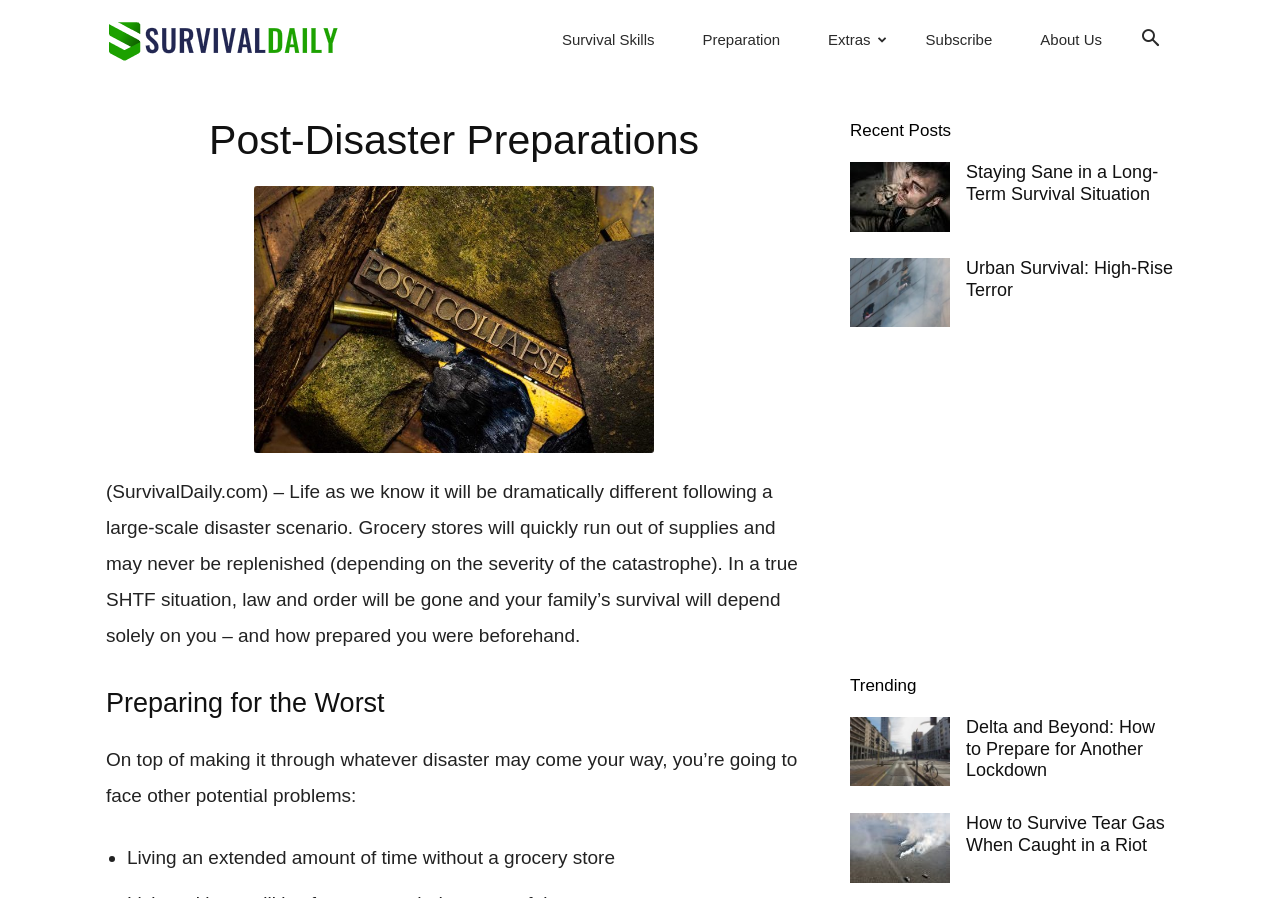Find the bounding box coordinates for the area that should be clicked to accomplish the instruction: "Visit the Instagram page".

None